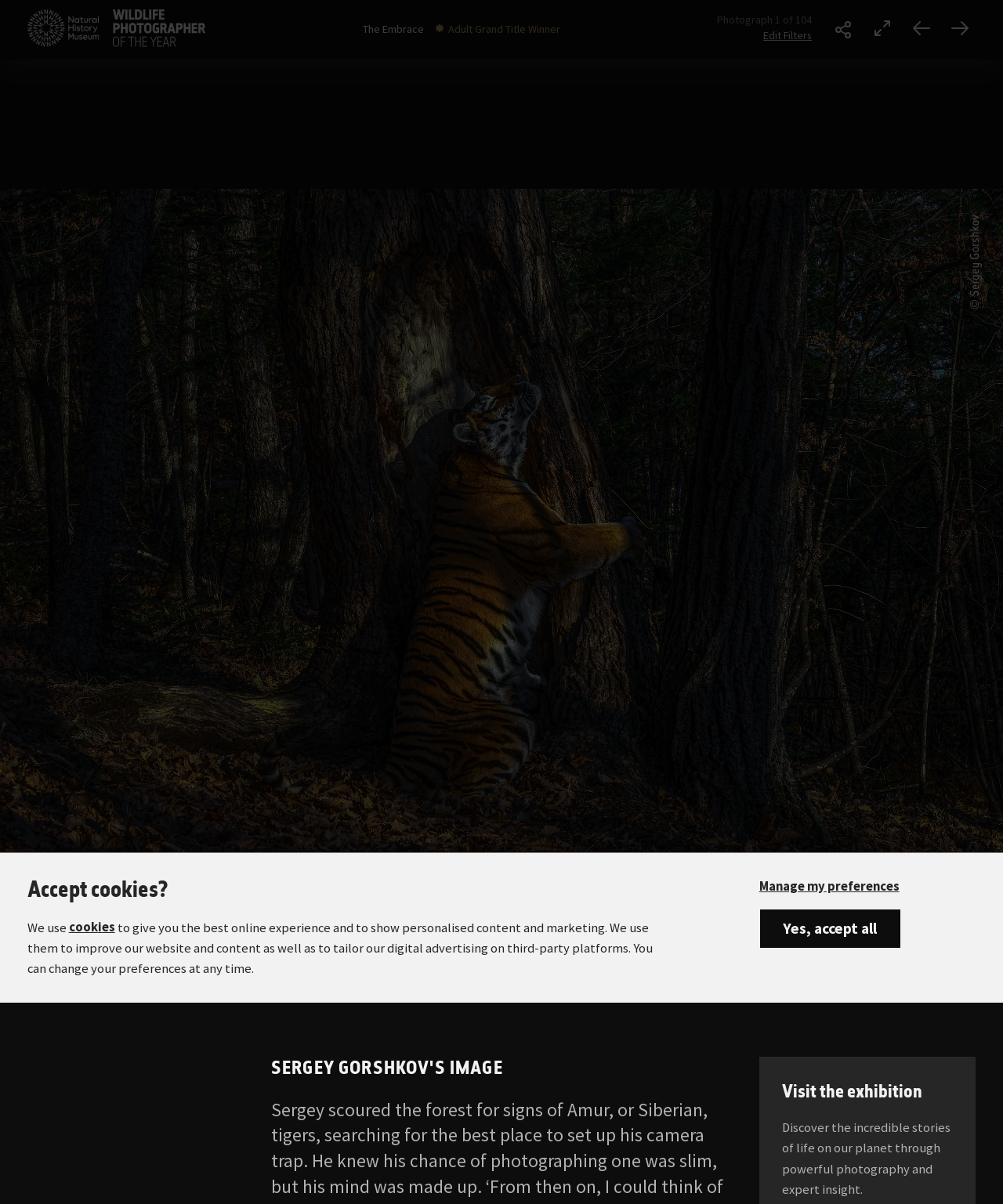Respond to the following question using a concise word or phrase: 
What can be done with the image?

Share, Expand to fullscreen, Go to previous/next image